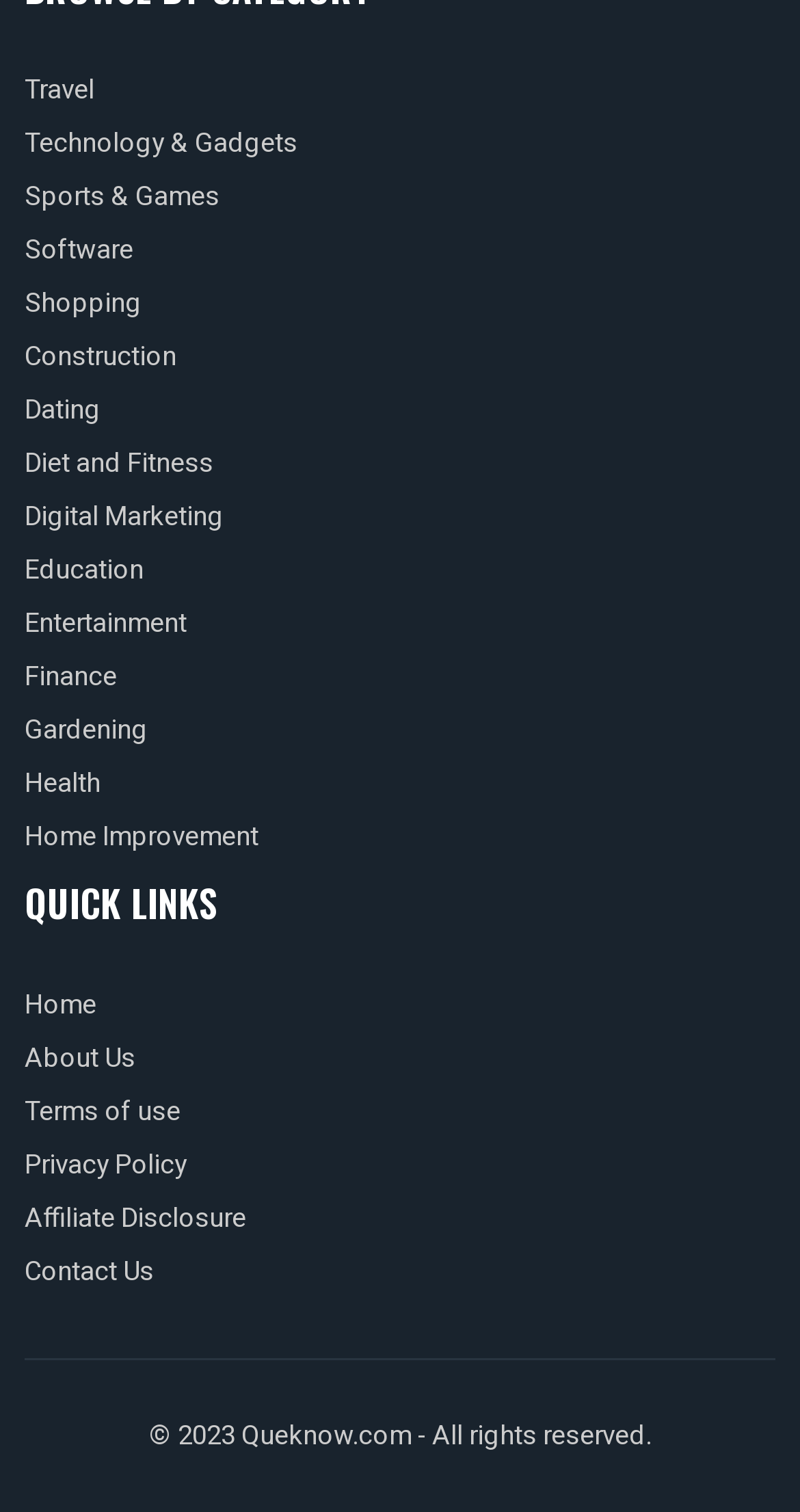Please locate the clickable area by providing the bounding box coordinates to follow this instruction: "Contact Us".

[0.031, 0.827, 0.192, 0.853]